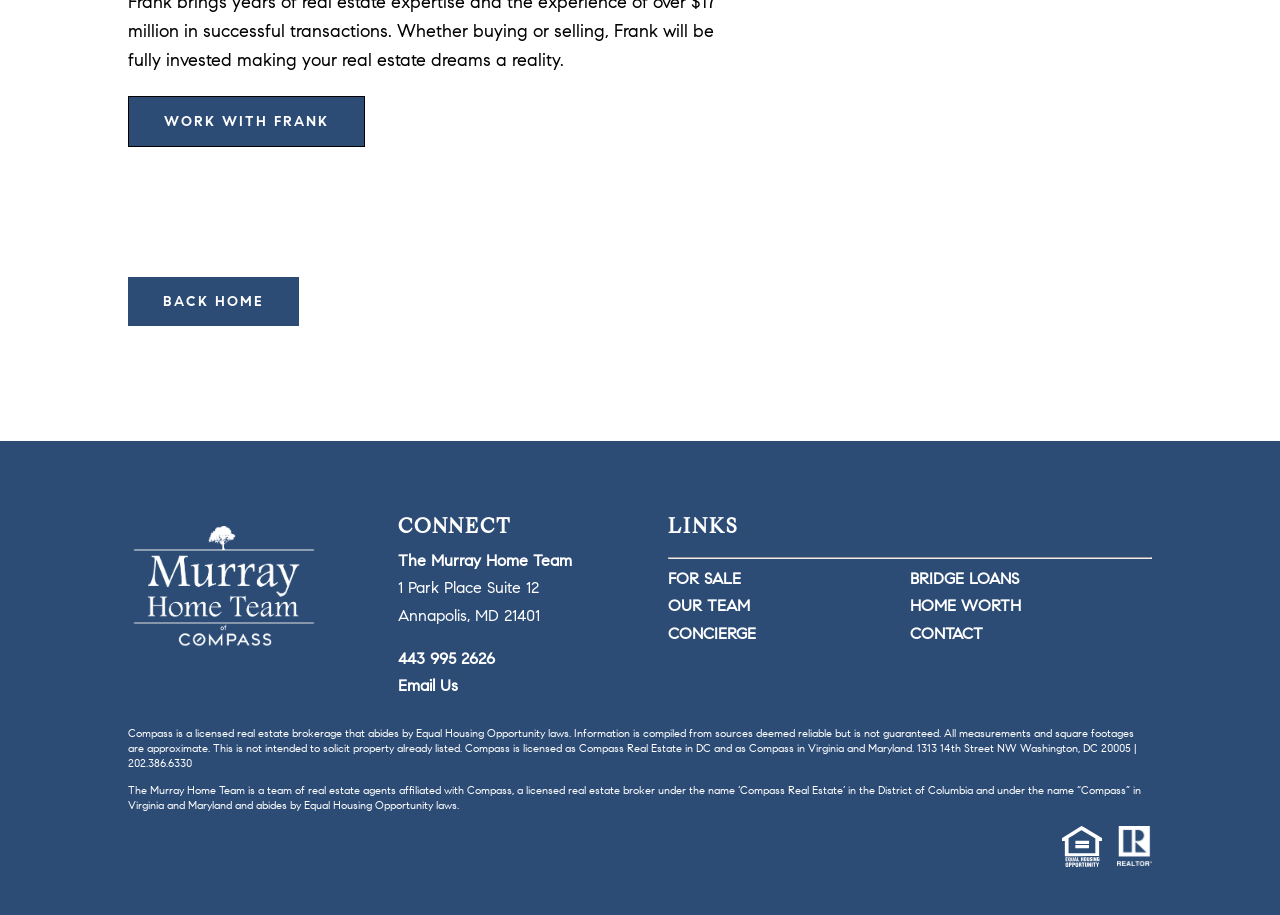Please find the bounding box coordinates of the clickable region needed to complete the following instruction: "Call 443 995 2626". The bounding box coordinates must consist of four float numbers between 0 and 1, i.e., [left, top, right, bottom].

[0.311, 0.712, 0.387, 0.73]